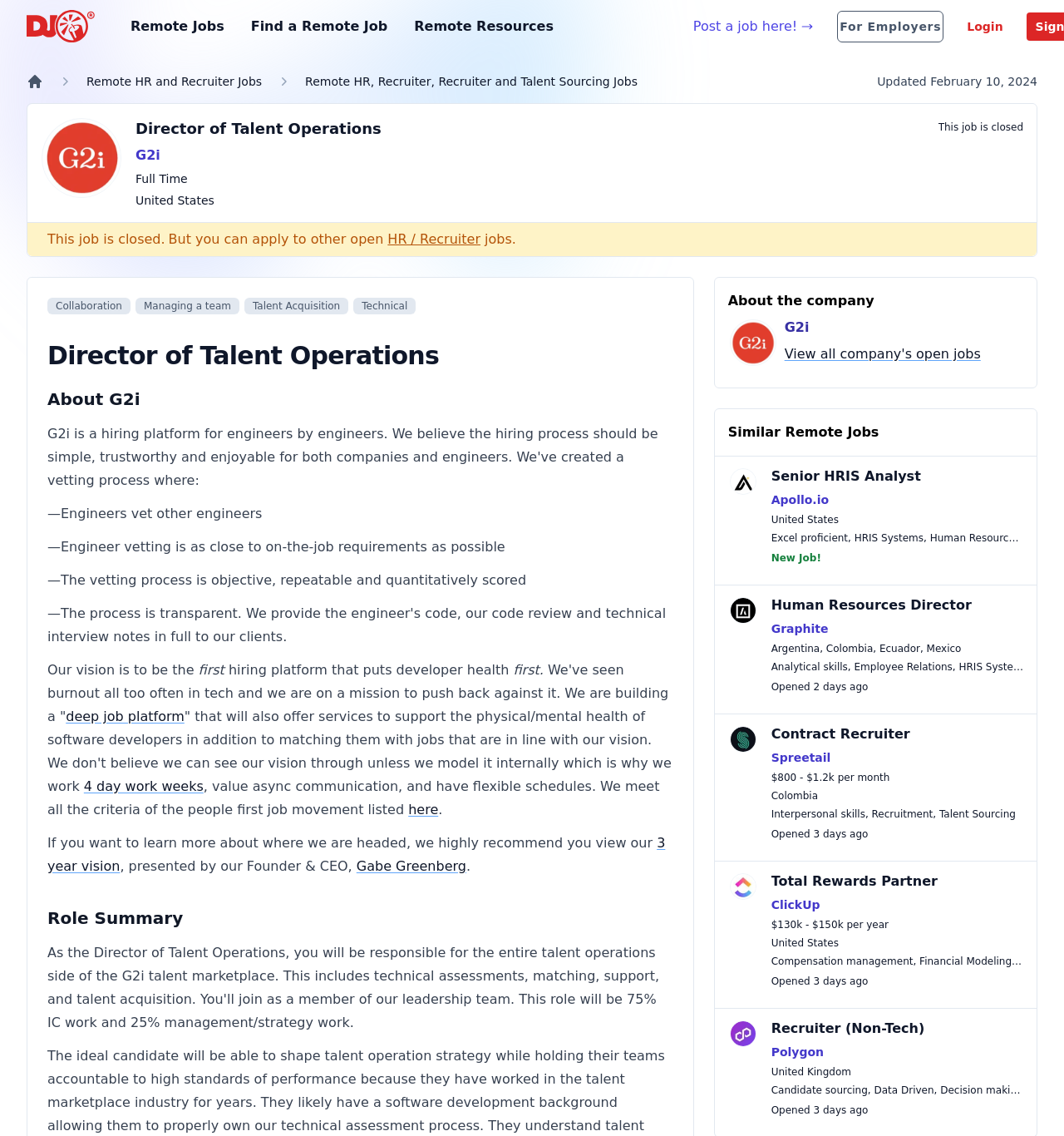Provide a brief response to the question below using one word or phrase:
What is the company name of the job posting?

G2i